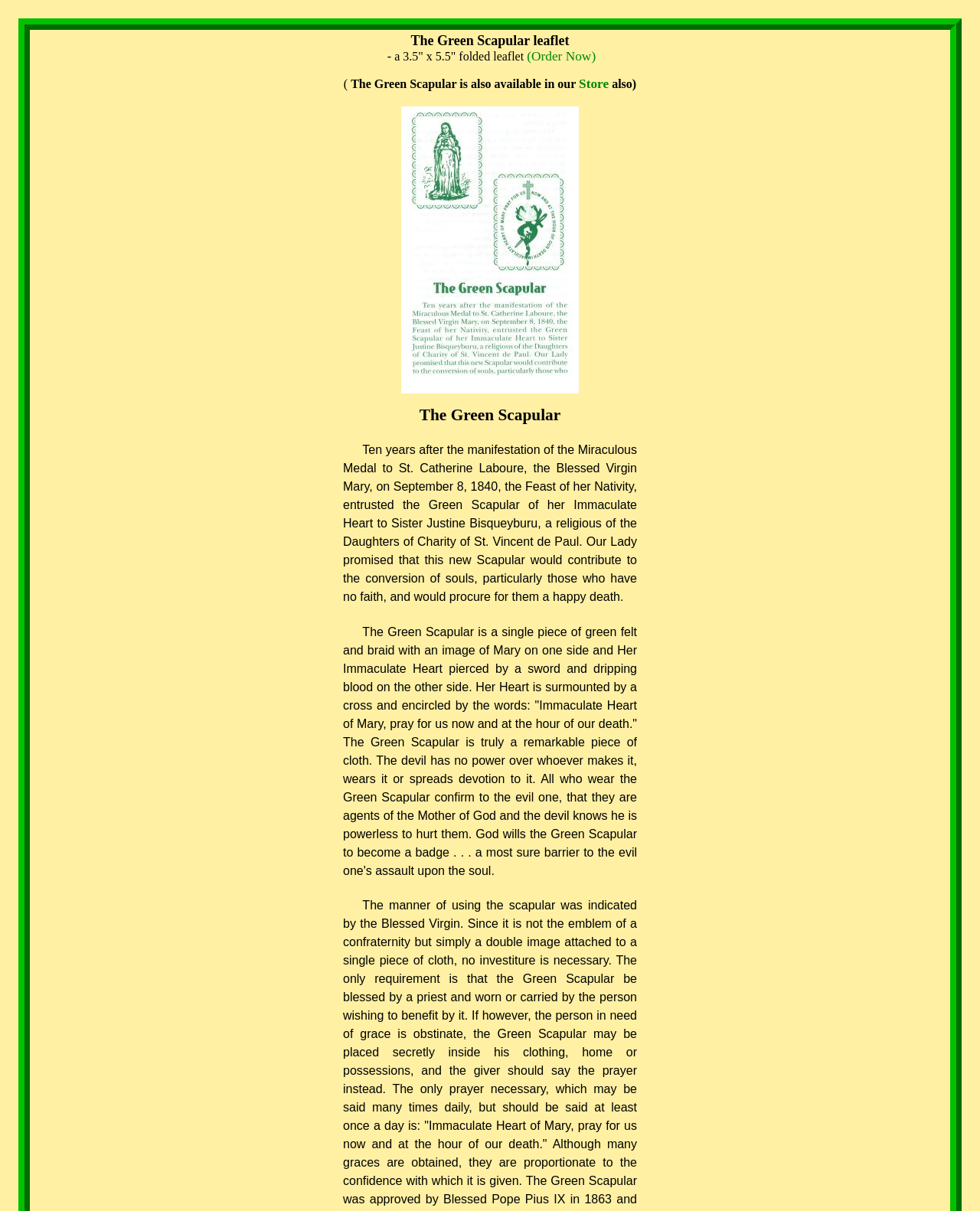What is the size of the Green Scapular leaflet?
Based on the visual content, answer with a single word or a brief phrase.

3.5" x 5.5"